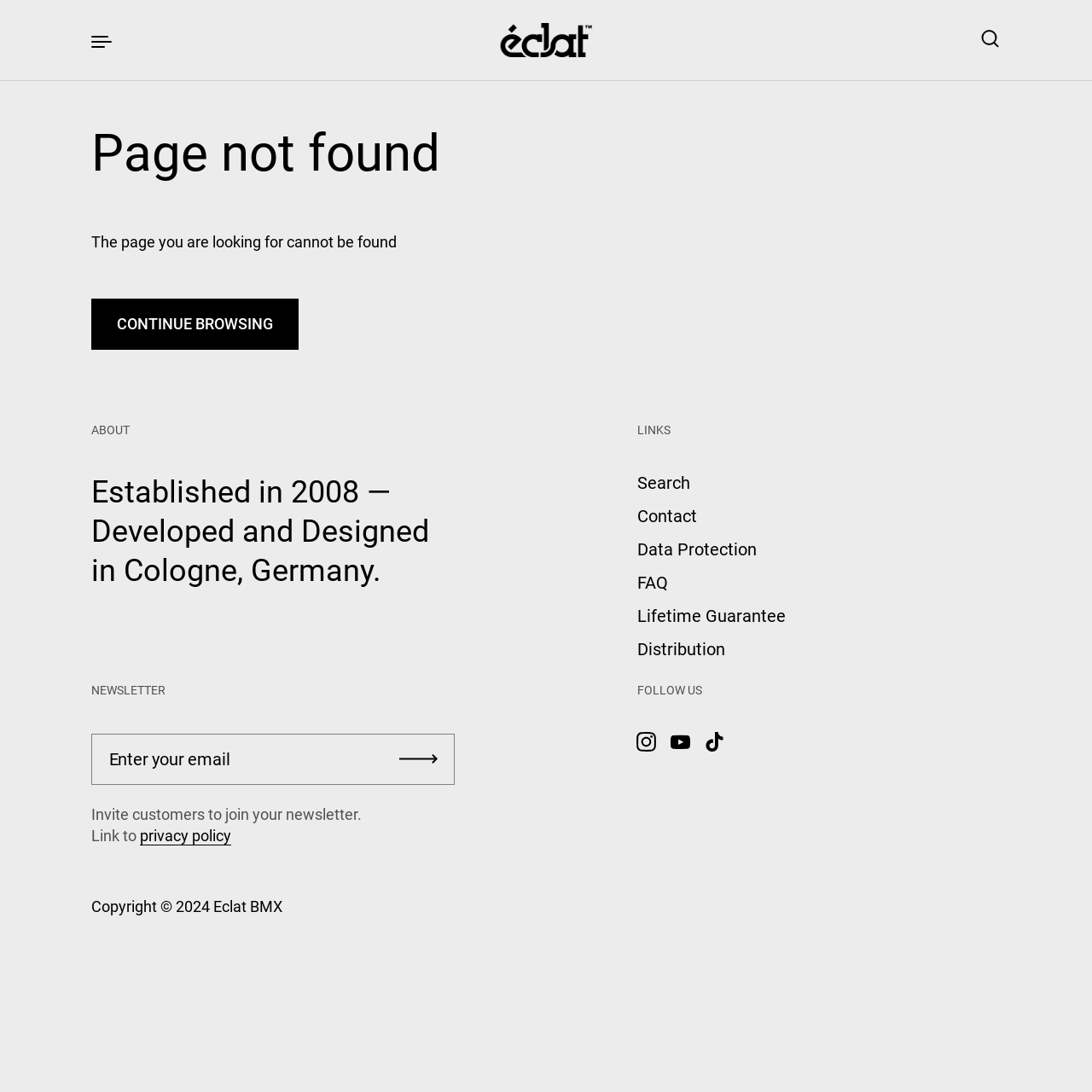Using the description "Continue browsing", locate and provide the bounding box of the UI element.

[0.083, 0.273, 0.273, 0.32]